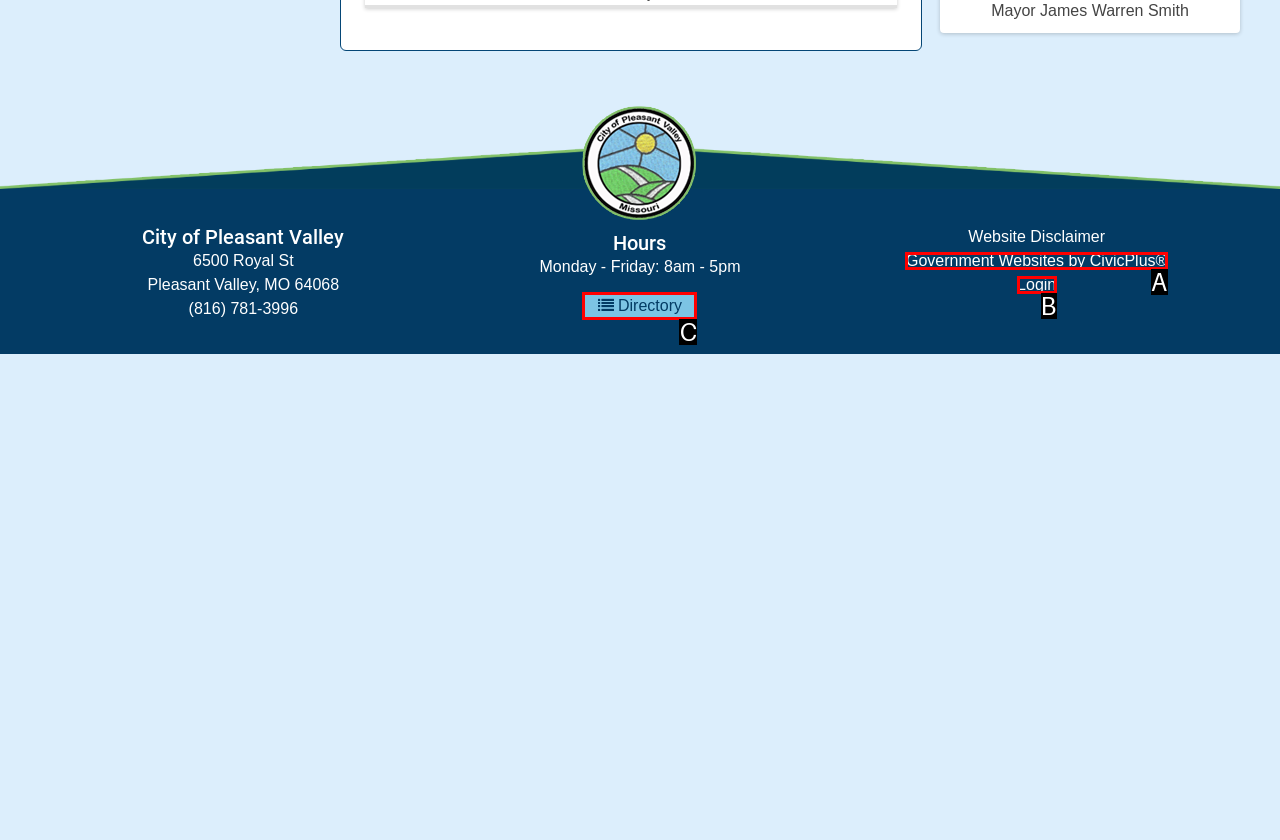Select the letter that corresponds to this element description: Login
Answer with the letter of the correct option directly.

B